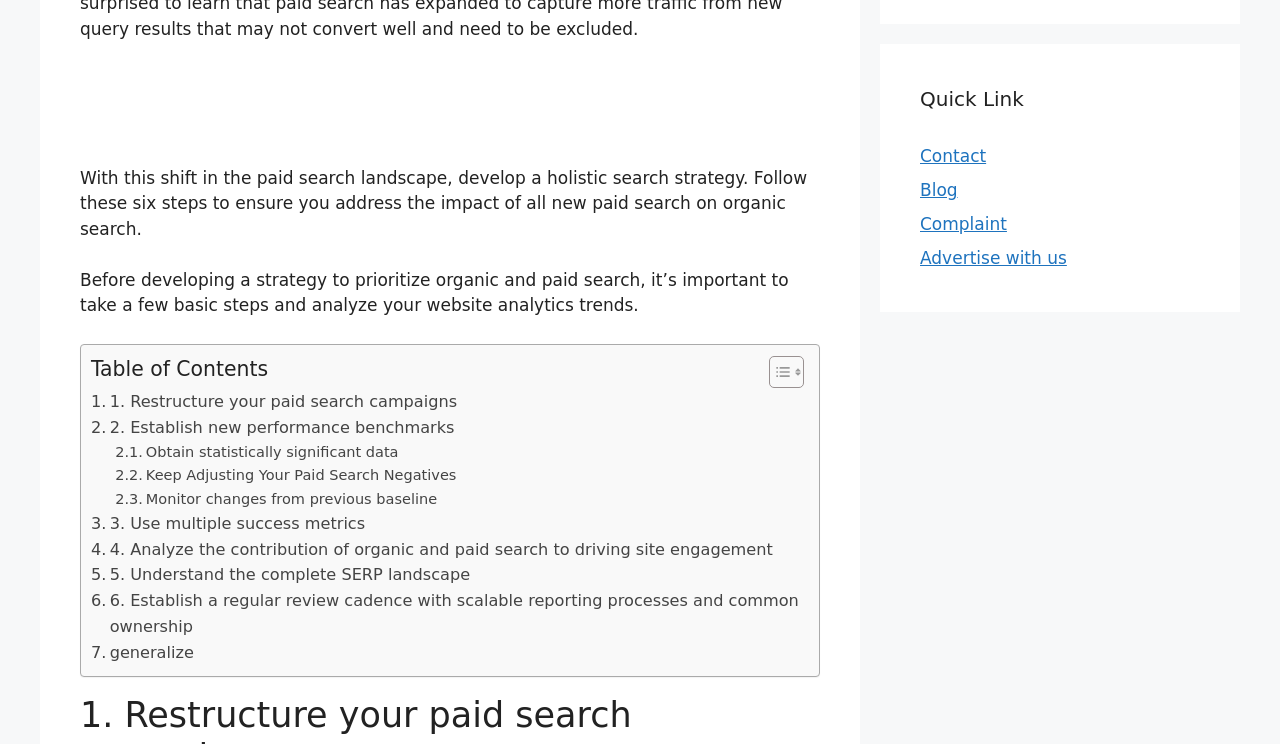Given the element description "Monitor changes from previous baseline" in the screenshot, predict the bounding box coordinates of that UI element.

[0.09, 0.655, 0.341, 0.687]